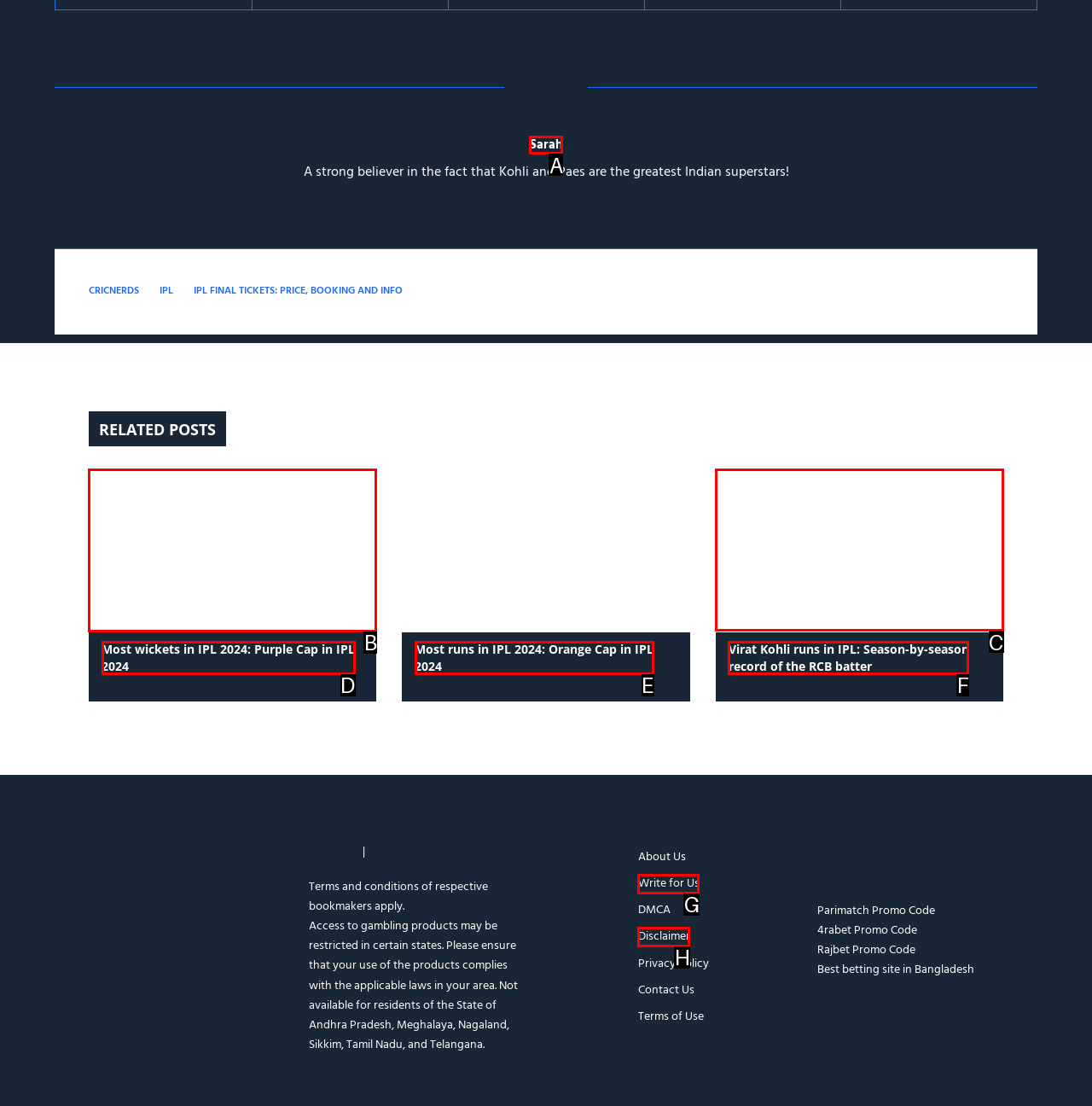Choose the letter that corresponds to the correct button to accomplish the task: Learn about the most wickets in IPL 2024
Reply with the letter of the correct selection only.

B